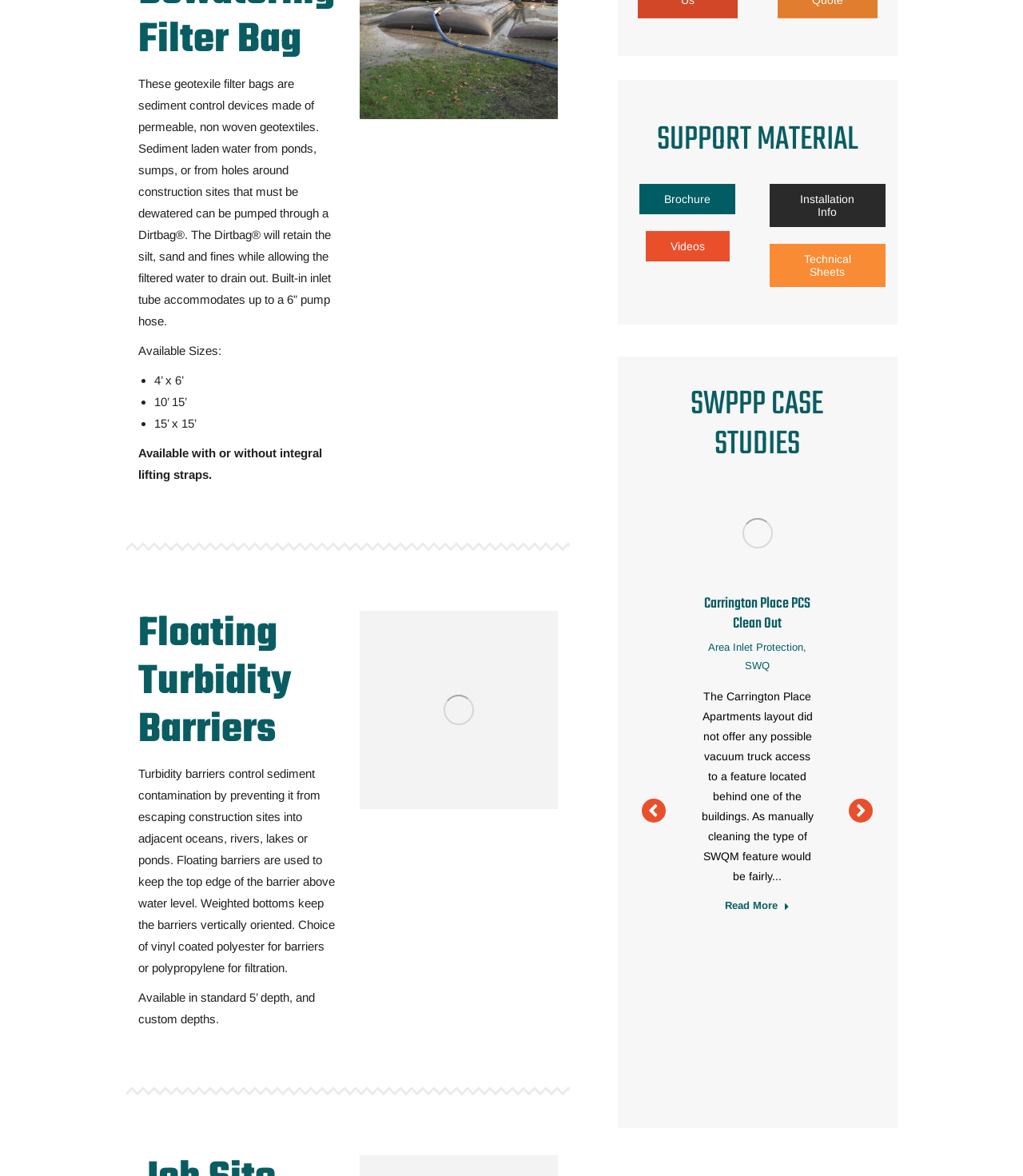Pinpoint the bounding box coordinates for the area that should be clicked to perform the following instruction: "Get a Quote".

[0.76, 0.001, 0.857, 0.044]